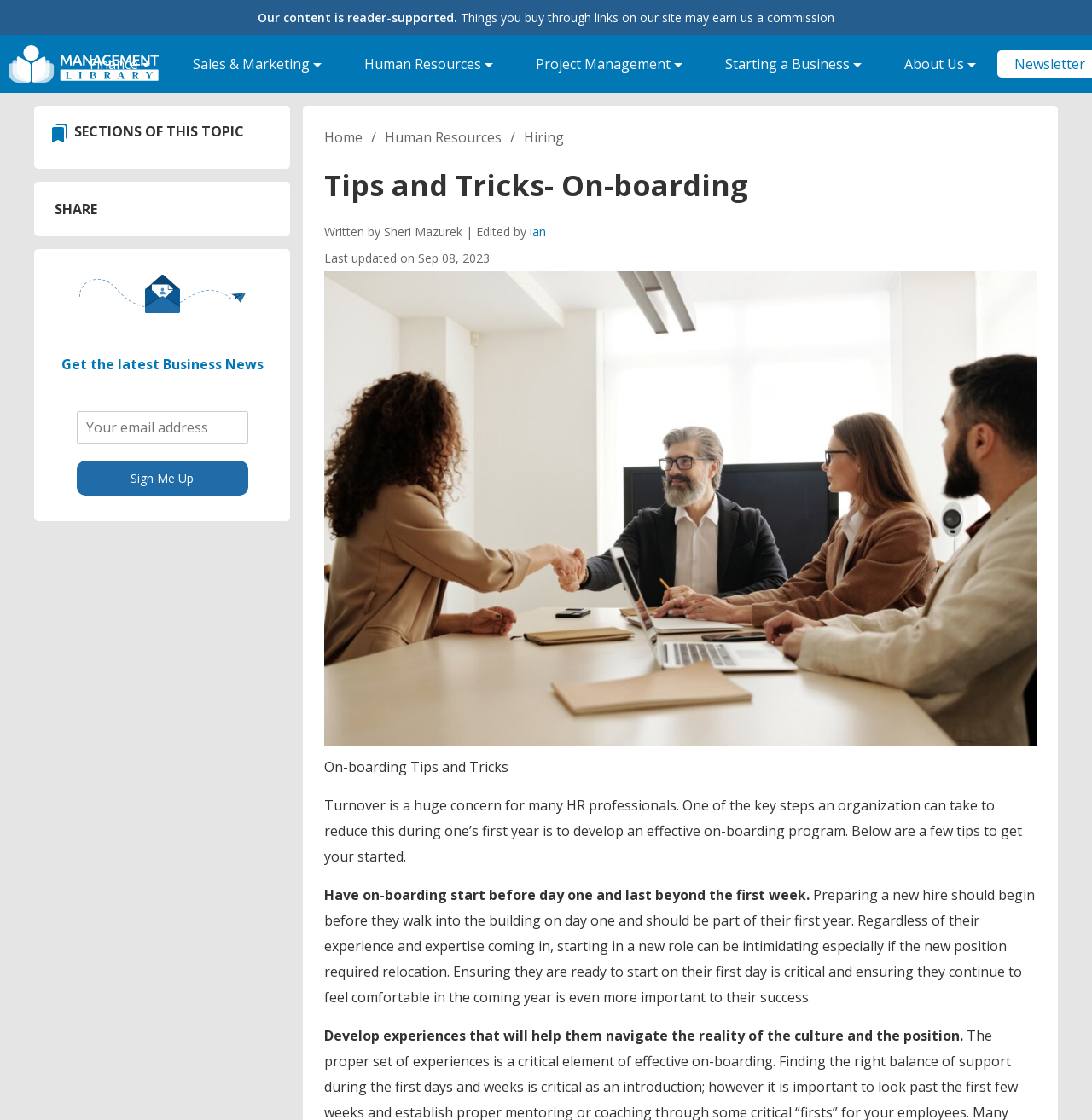What is the purpose of preparing a new hire before their first day?
Give a detailed and exhaustive answer to the question.

According to the webpage, preparing a new hire before their first day is critical to ensure they are ready to start, as stated in the text 'Ensuring they are ready to start on their first day is critical and ensuring they continue to feel comfortable in the coming year is even more important to their success.'